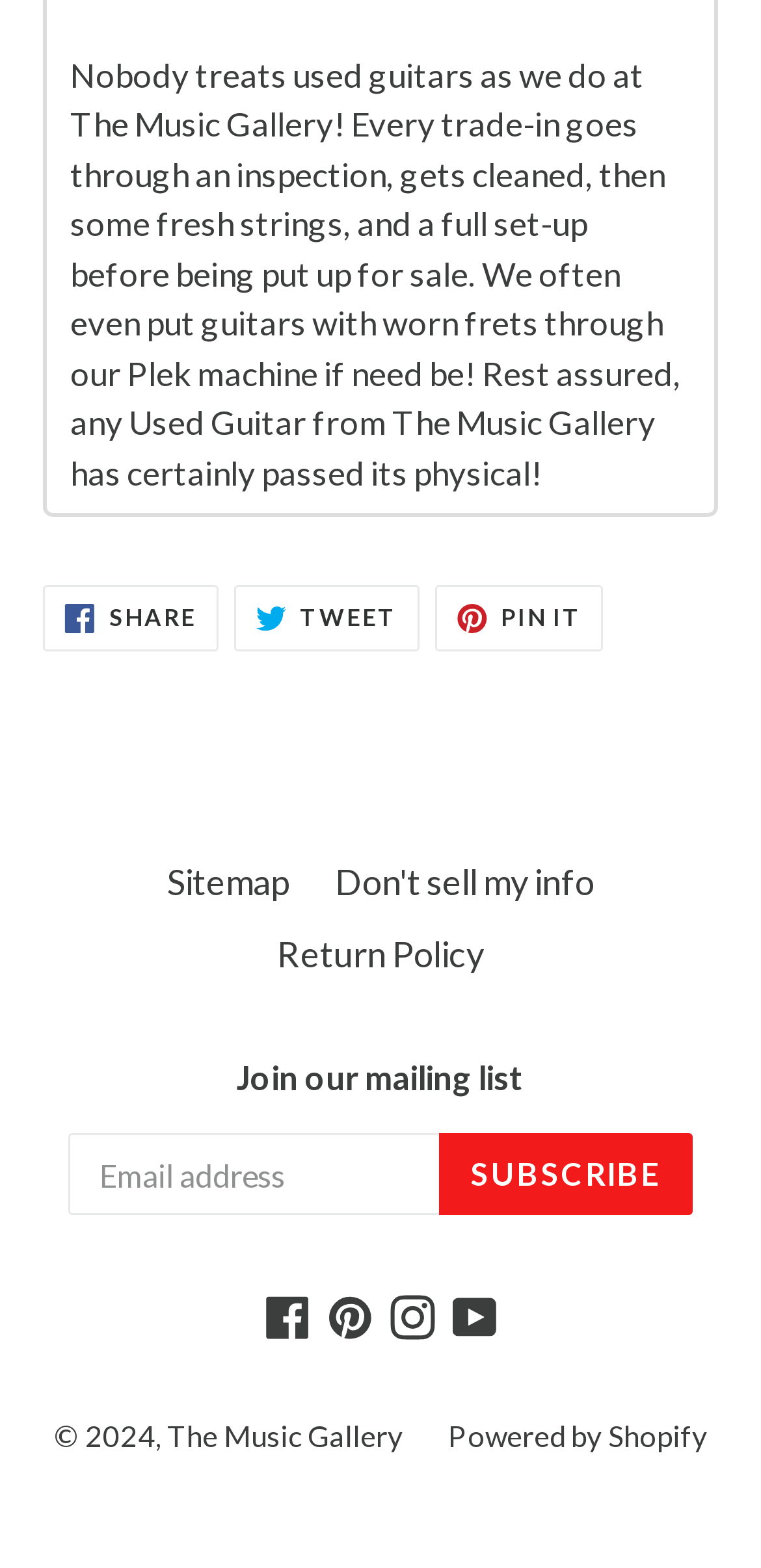Given the element description Return Policy, identify the bounding box coordinates for the UI element on the webpage screenshot. The format should be (top-left x, top-left y, bottom-right x, bottom-right y), with values between 0 and 1.

[0.364, 0.595, 0.636, 0.622]